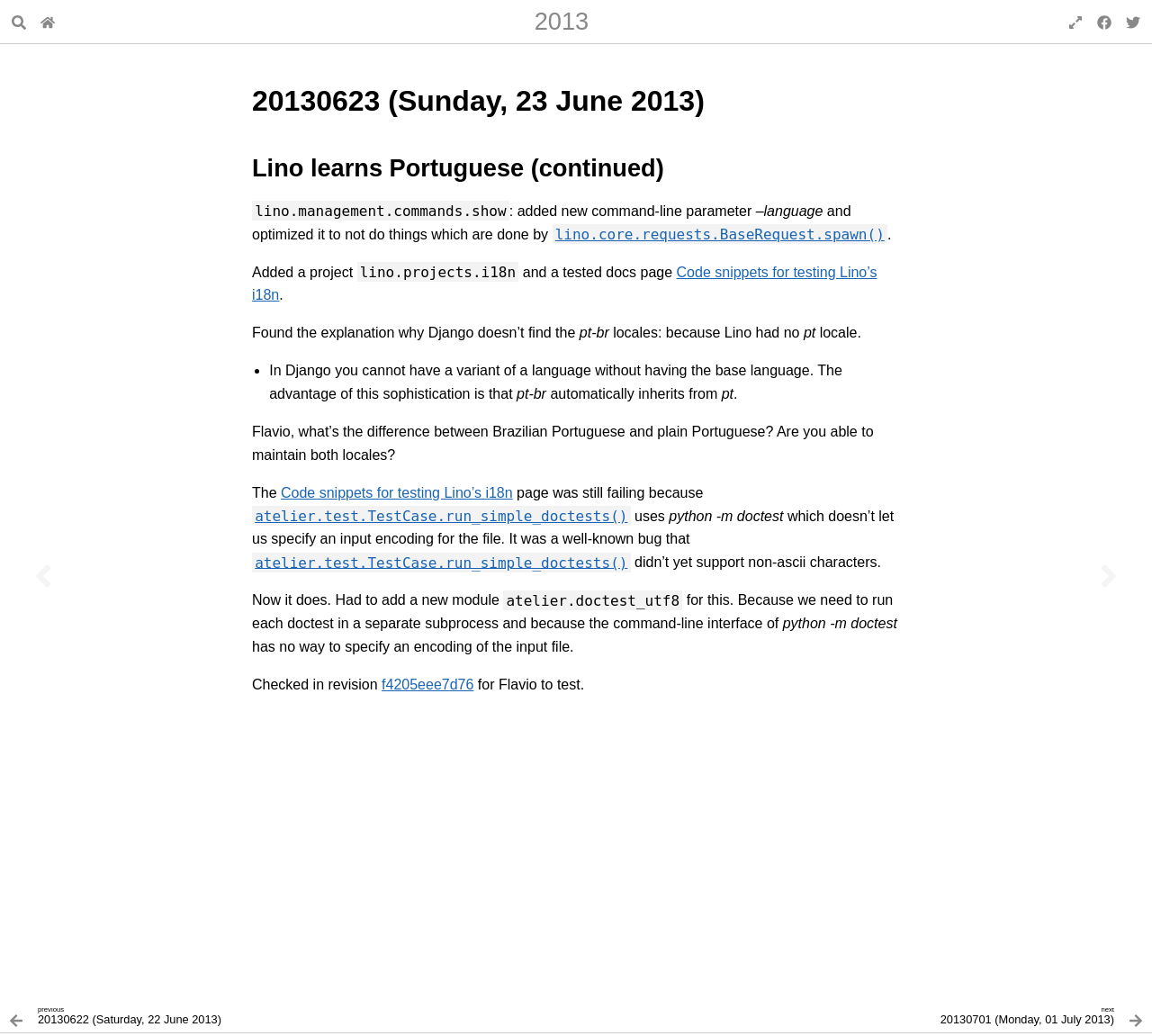Please identify the bounding box coordinates of the element's region that I should click in order to complete the following instruction: "Go to next topic". The bounding box coordinates consist of four float numbers between 0 and 1, i.e., [left, top, right, bottom].

[0.938, 0.528, 0.988, 0.584]